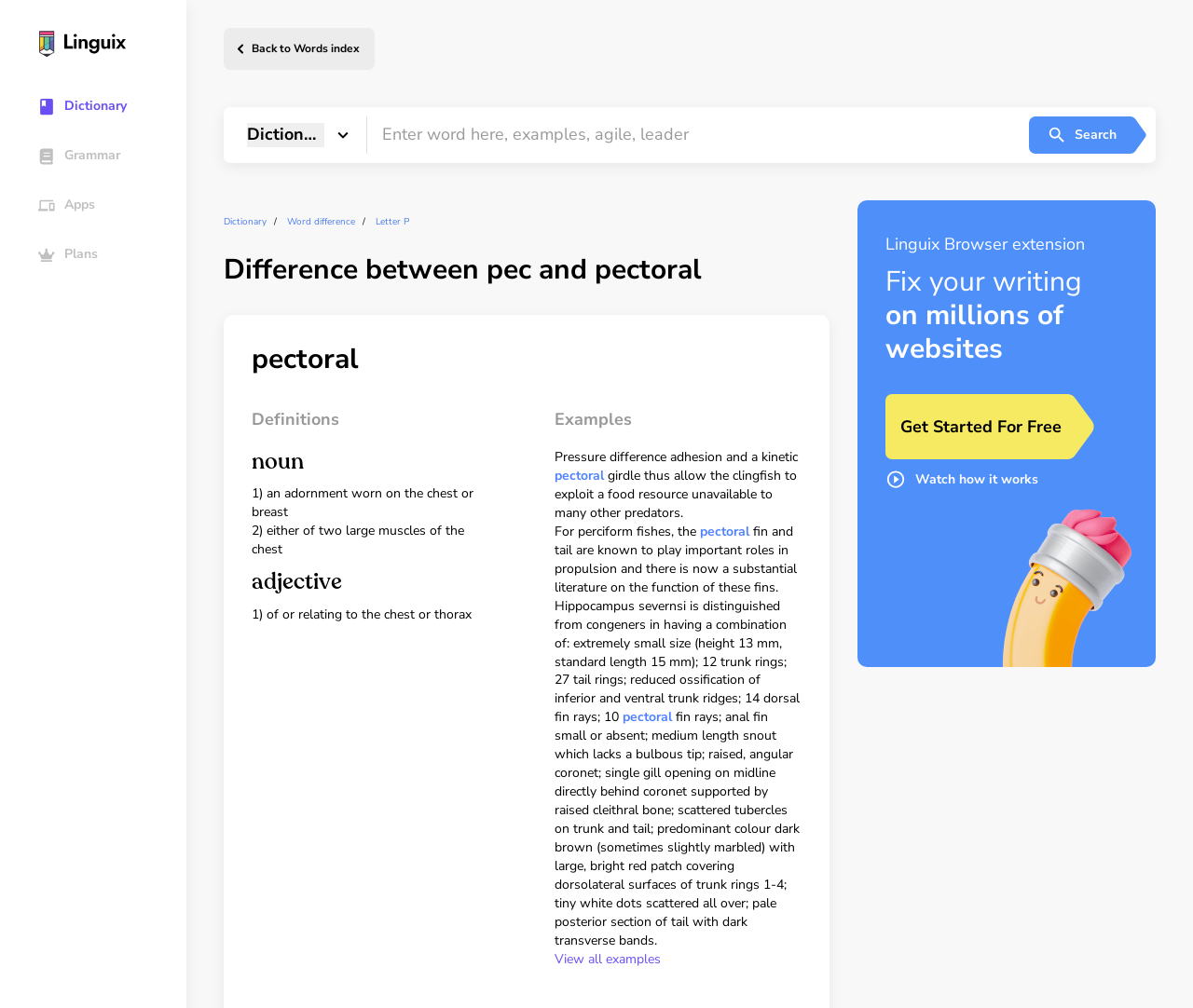What can you do with the search bar?
Look at the webpage screenshot and answer the question with a detailed explanation.

The search bar allows users to enter a word and search for its meaning, examples, and differences with other words, as demonstrated by the example search for 'pec' and 'pectoral'.